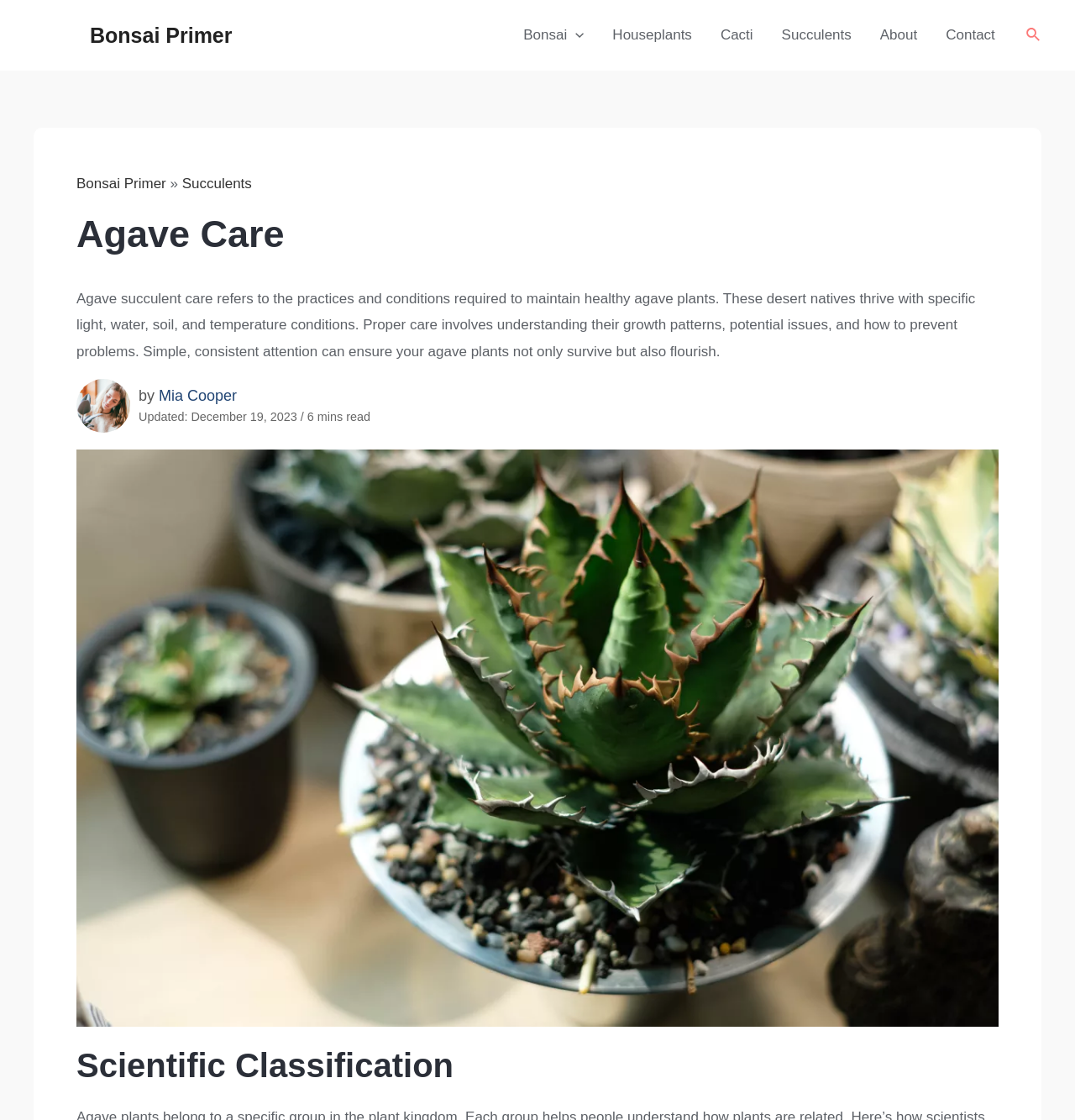Please mark the bounding box coordinates of the area that should be clicked to carry out the instruction: "Check the RELATIONSHIPS section".

None